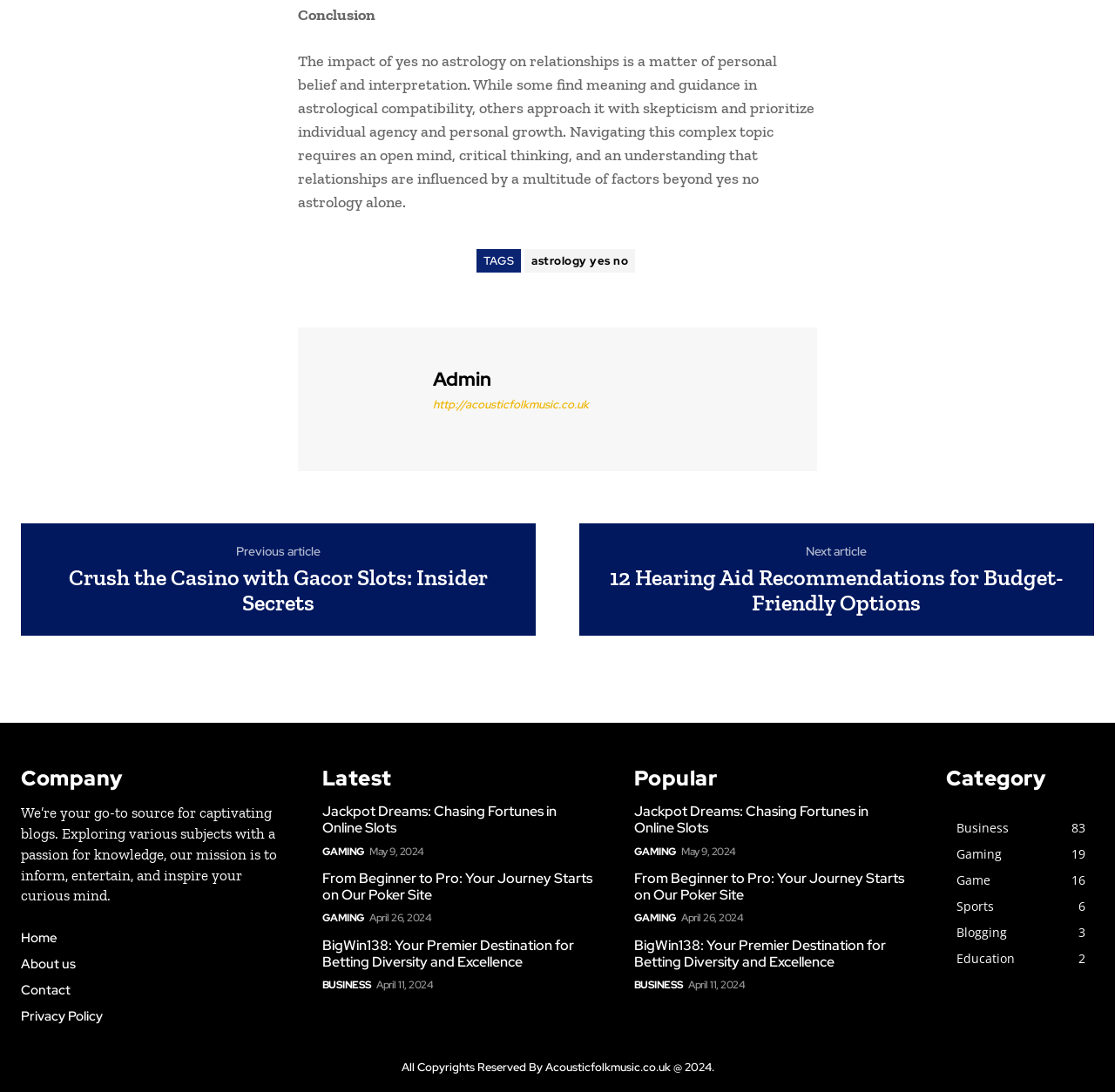Please find the bounding box coordinates of the section that needs to be clicked to achieve this instruction: "Read the article 'Crush the Casino with Gacor Slots: Insider Secrets'".

[0.062, 0.516, 0.438, 0.564]